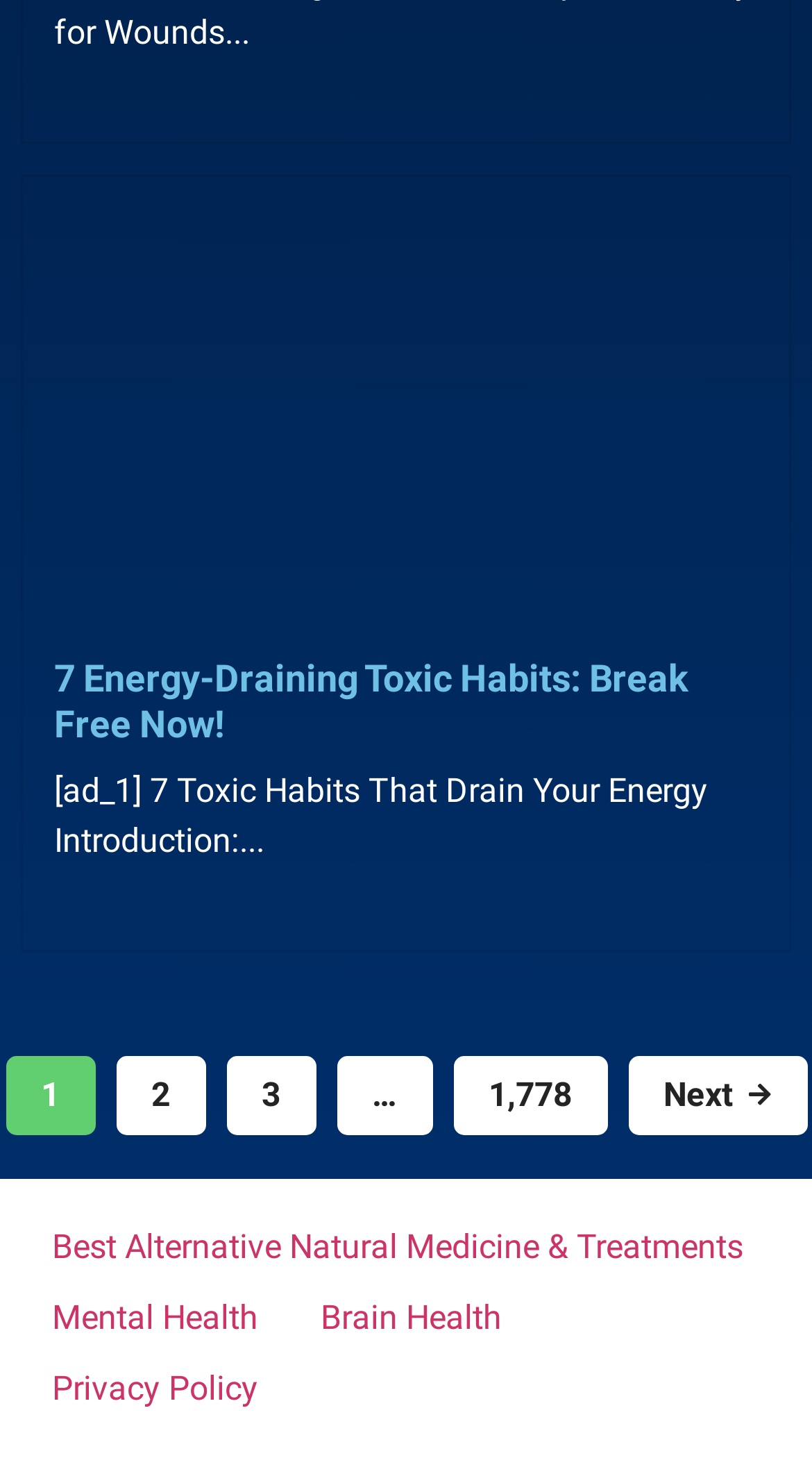Please determine the bounding box coordinates of the element's region to click in order to carry out the following instruction: "View the next page". The coordinates should be four float numbers between 0 and 1, i.e., [left, top, right, bottom].

[0.773, 0.725, 0.994, 0.779]